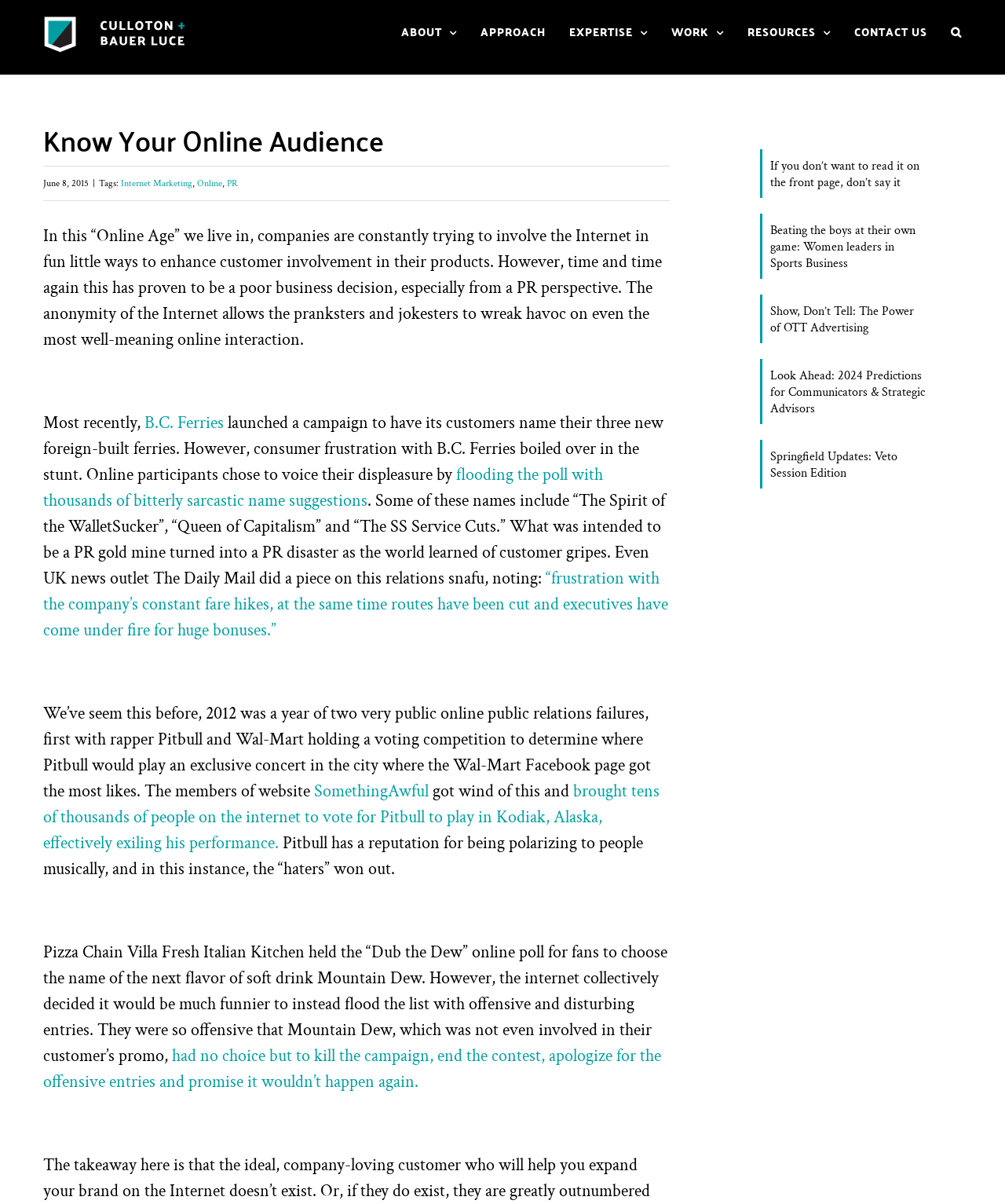From the image, can you give a detailed response to the question below:
What is the name of the website that got wind of the voting competition and brought tens of thousands of people to vote for Pitbull to play in Kodiak, Alaska?

I found this answer by reading the article and identifying the website mentioned in the context of getting wind of the voting competition and bringing tens of thousands of people to vote for Pitbull to play in Kodiak, Alaska. The relevant sentence is 'The members of website SomethingAwful got wind of this and brought tens of thousands of people on the internet to vote for Pitbull to play in Kodiak, Alaska, effectively exiling his performance.'